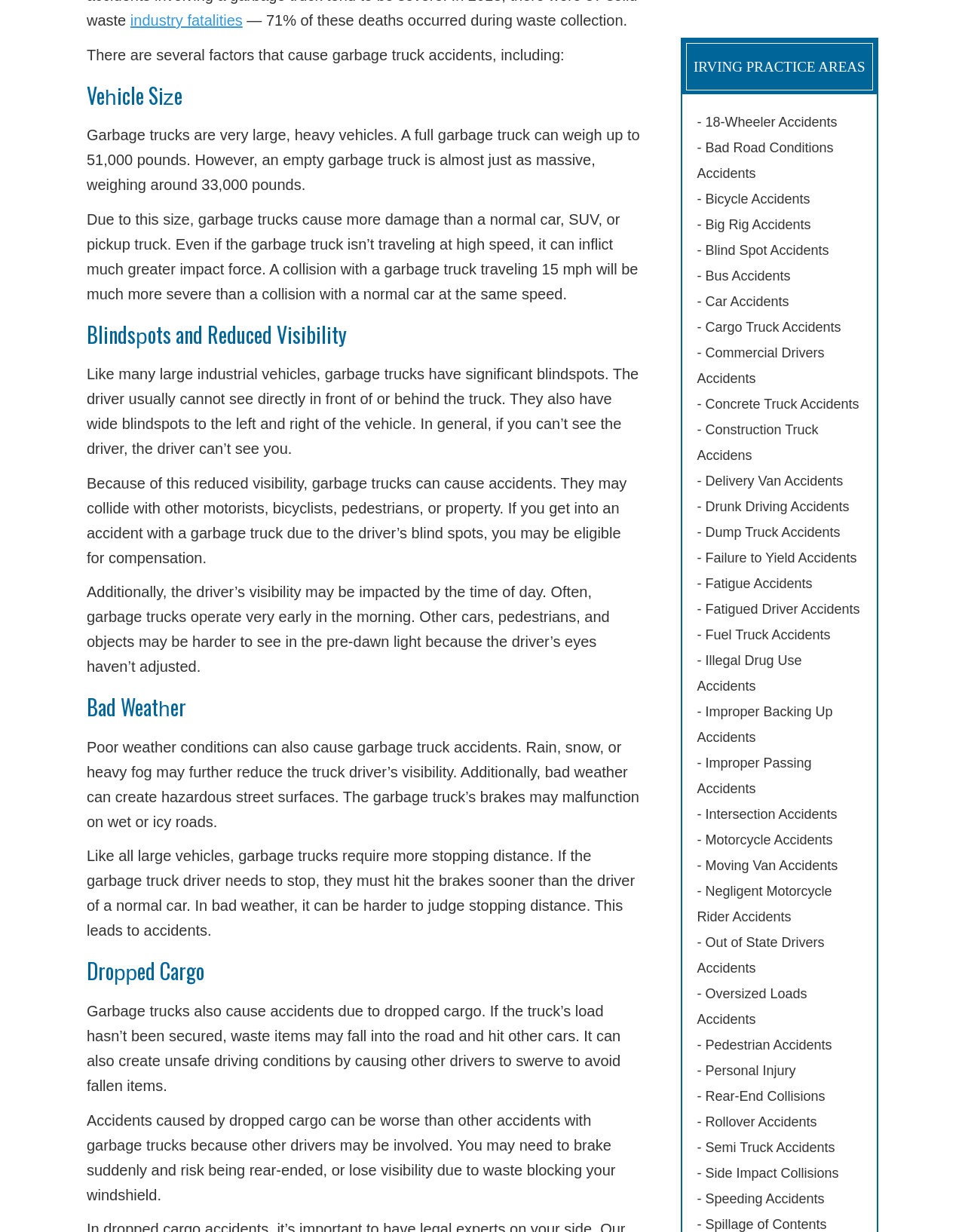Can you find the bounding box coordinates of the area I should click to execute the following instruction: "Click on 'industry fatalities'"?

[0.135, 0.01, 0.251, 0.023]